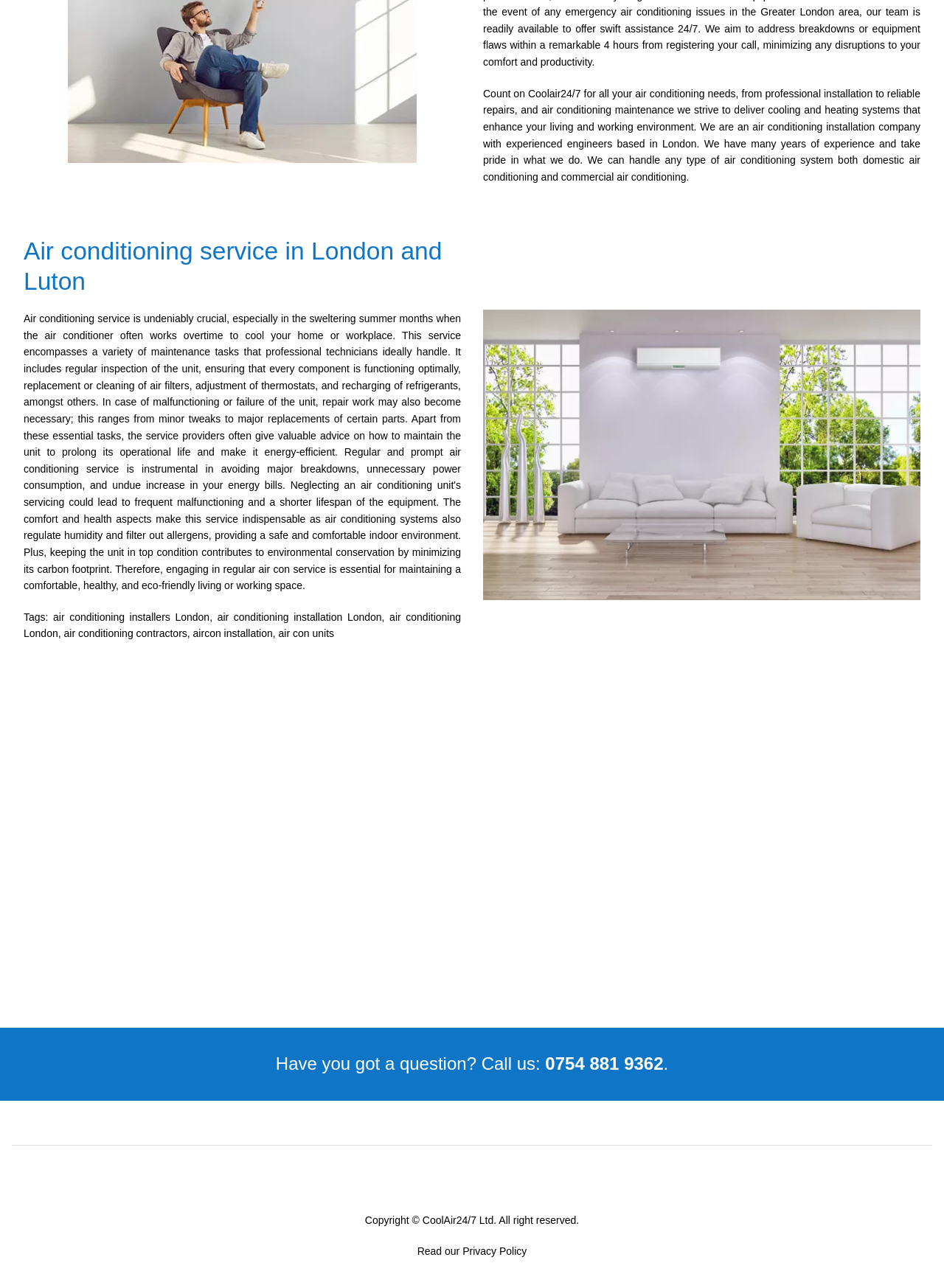Locate the UI element described as follows: "Privacy Policy". Return the bounding box coordinates as four float numbers between 0 and 1 in the order [left, top, right, bottom].

[0.49, 0.967, 0.558, 0.976]